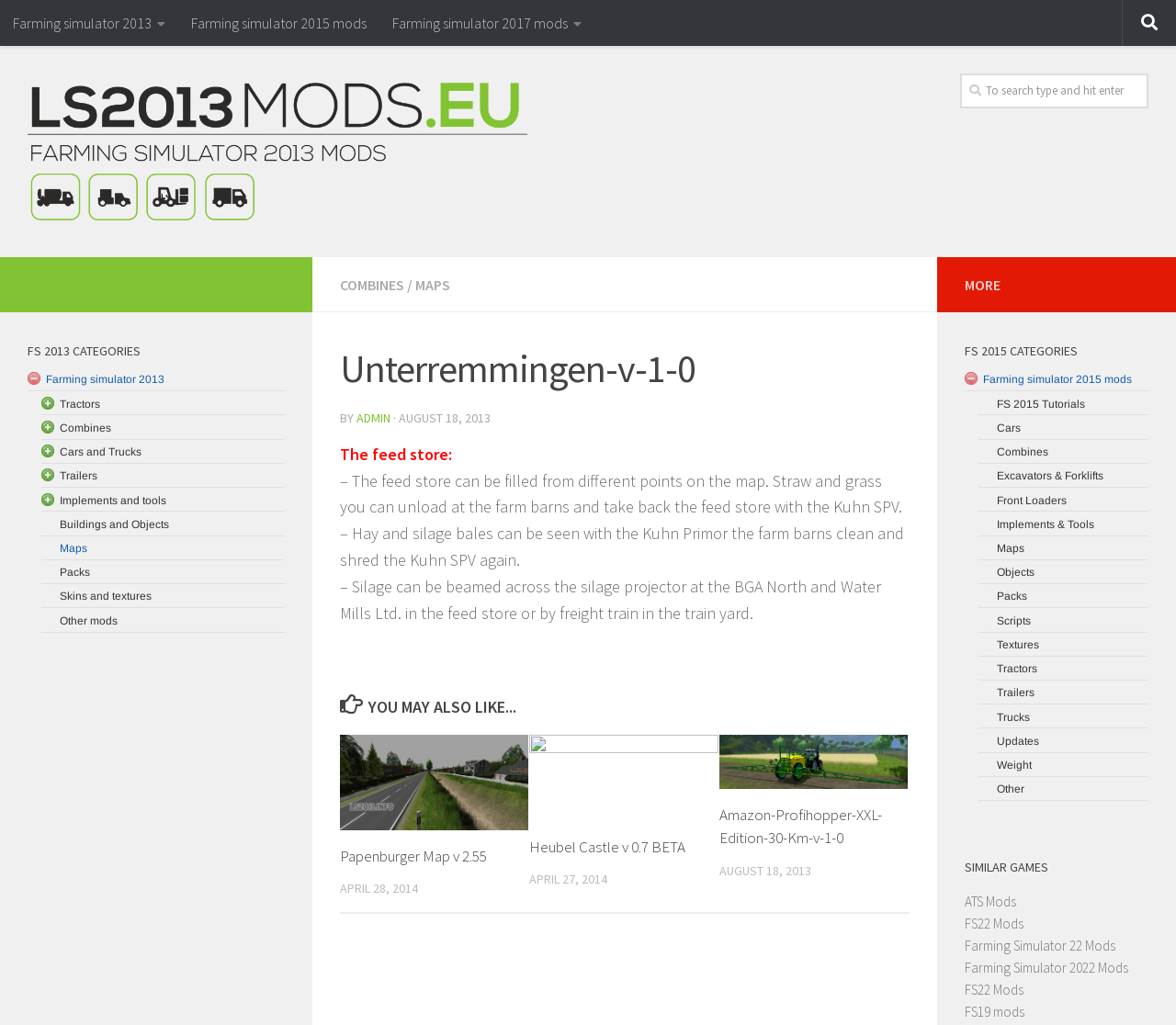Identify the bounding box coordinates of the section that should be clicked to achieve the task described: "Read previous article".

None